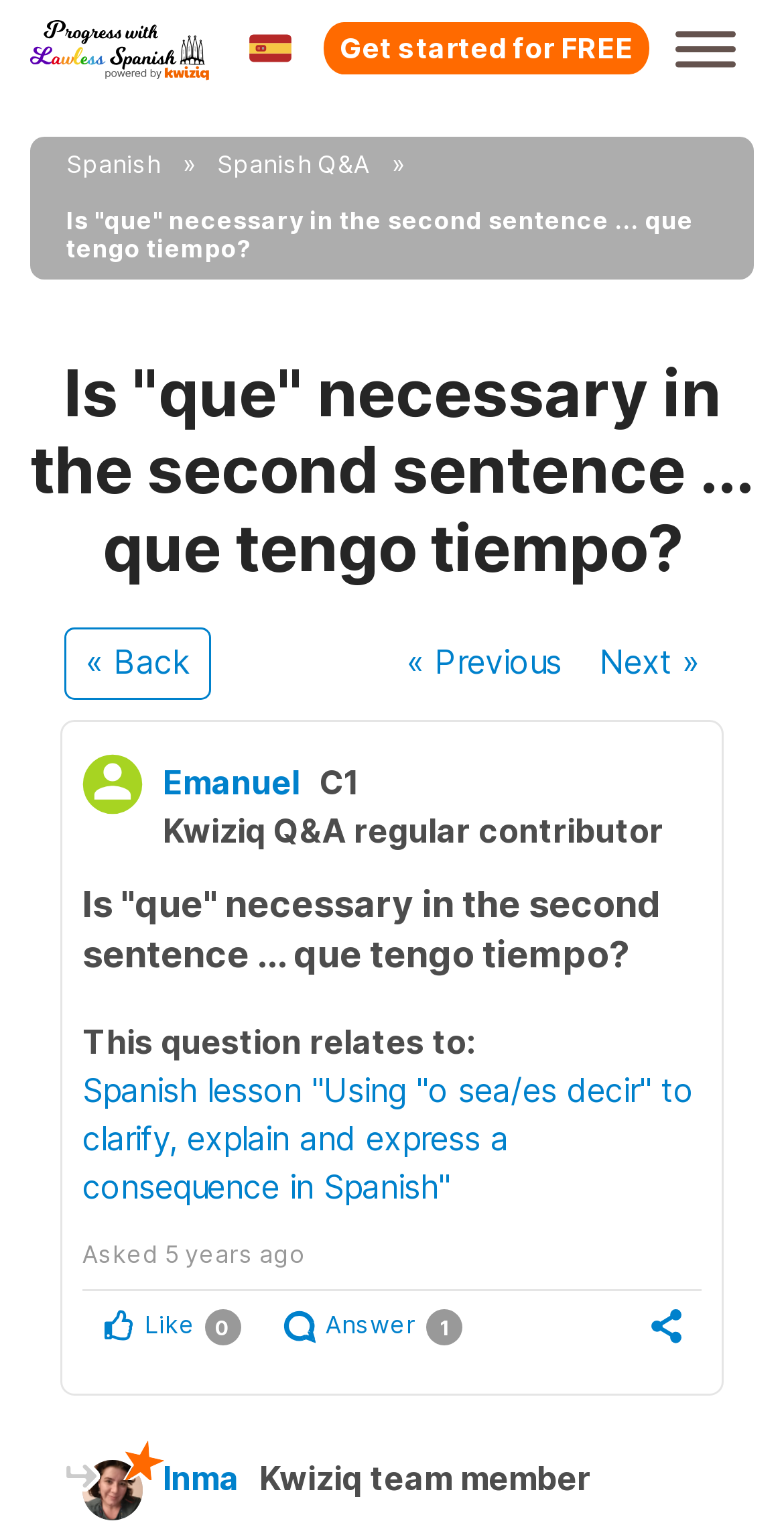Create a full and detailed caption for the entire webpage.

This webpage is a question and answer page about Spanish language, specifically discussing the necessity of "que" in a sentence. At the top, there is a navigation bar with links to "Spanish" and "Spanish Q&A" on the left, and a button on the right. Below the navigation bar, there is a prominent link to "Get started for FREE".

The main content of the page is a question "Is 'que' necessary in the second sentence... que tengo tiempo?" which is also a heading. Below the question, there are navigation links to go back, previous, or next. On the right side of the navigation links, there is an image and a link to the contributor's profile, Emanuel, who is a Kwiziq Q&A regular contributor.

The question is followed by a section that explains the context of the question, including a link to a related Spanish lesson. The question is also marked as "Asked" on a specific date, 22nd May 2019, which is 5 years ago.

Below the question context, there is a section for answers. The first answer has an image and a link to "Answer 1". There are also buttons to like the answer and a count of 0 likes. On the right side of the answer section, there is another image and a link to another user's profile, Inma, who is a Kwiziq team member.

At the bottom of the page, there are more links and images, possibly for further navigation or related content.